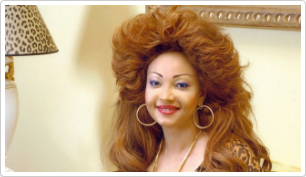What is the likely setting of the image?
Please respond to the question with a detailed and thorough explanation.

The background of the image hints at a cozy interior, possibly with a decorative lamp that adds a soft touch to the scene, suggesting a warm and intimate setting, such as a living room or a bedroom.